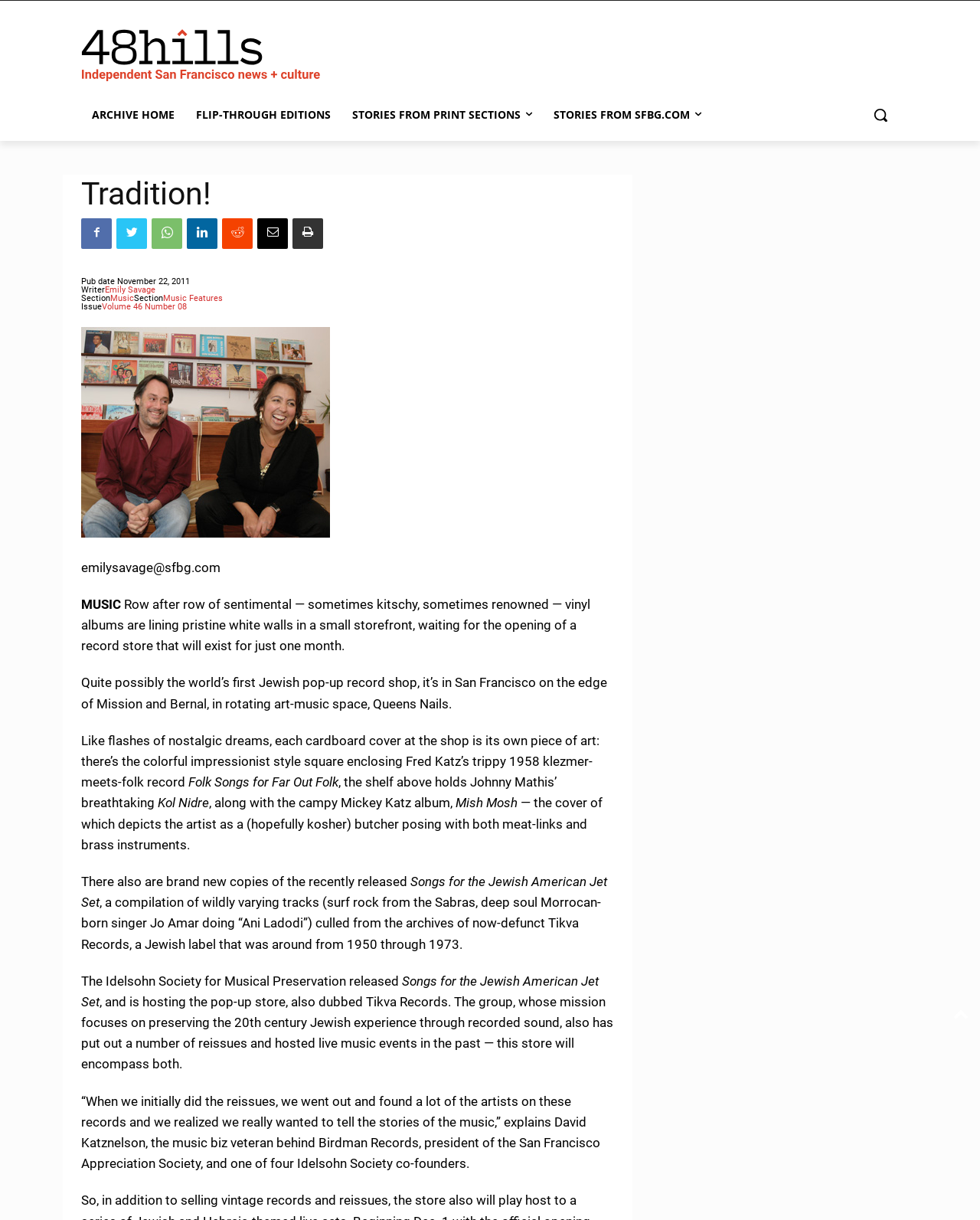In which neighborhood is the record store located?
Refer to the image and provide a detailed answer to the question.

The answer can be found in the text 'it’s in San Francisco on the edge of Mission and Bernal...' which indicates that the record store is located in the neighborhood of Mission and Bernal.